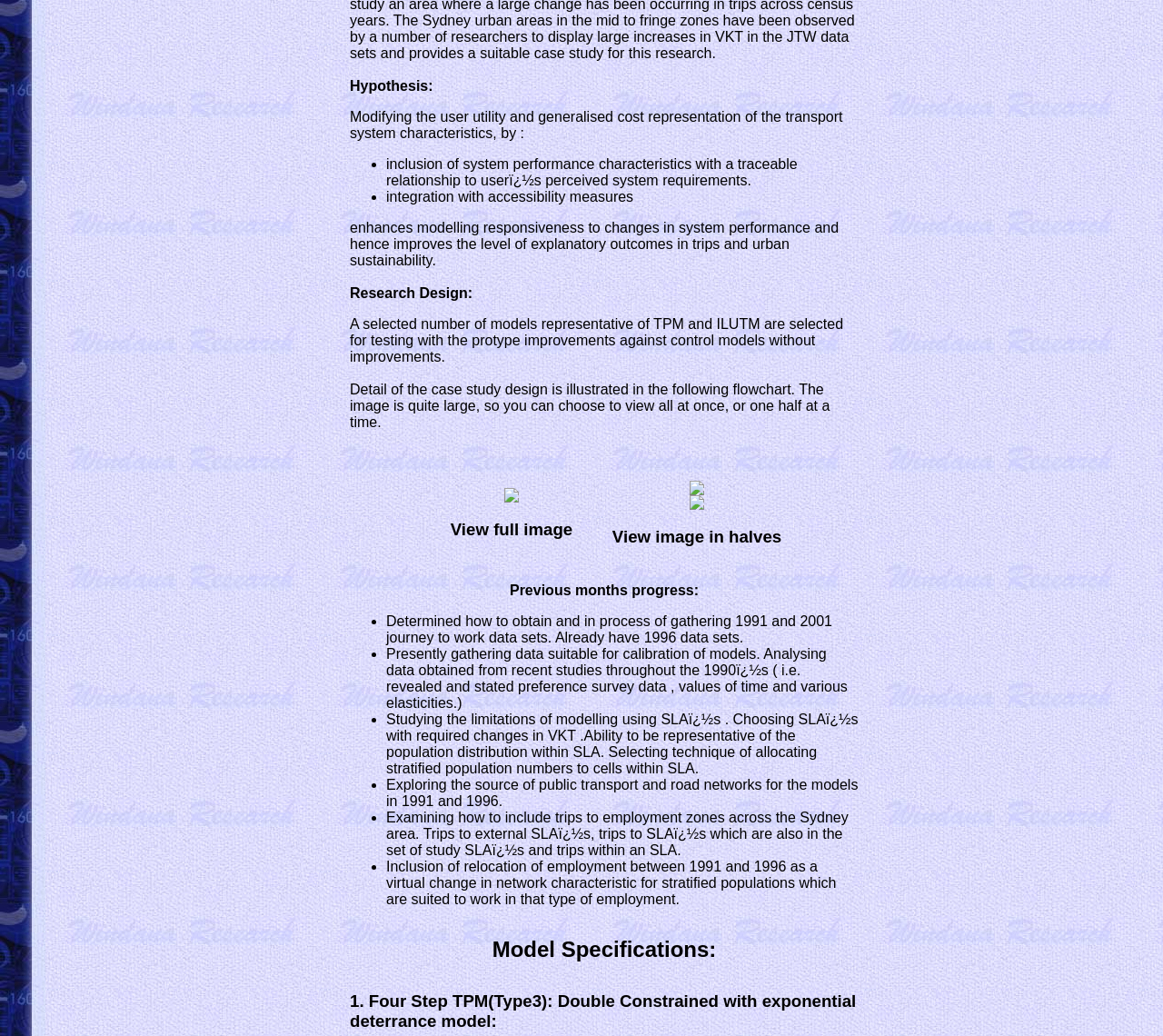What is the progress made in the previous month?
We need a detailed and exhaustive answer to the question. Please elaborate.

In the previous month, progress has been made in determining how to obtain and gathering 1991 and 2001 journey to work data sets, and also in gathering data suitable for calibration of models, analysing data obtained from recent studies throughout the 1990s.